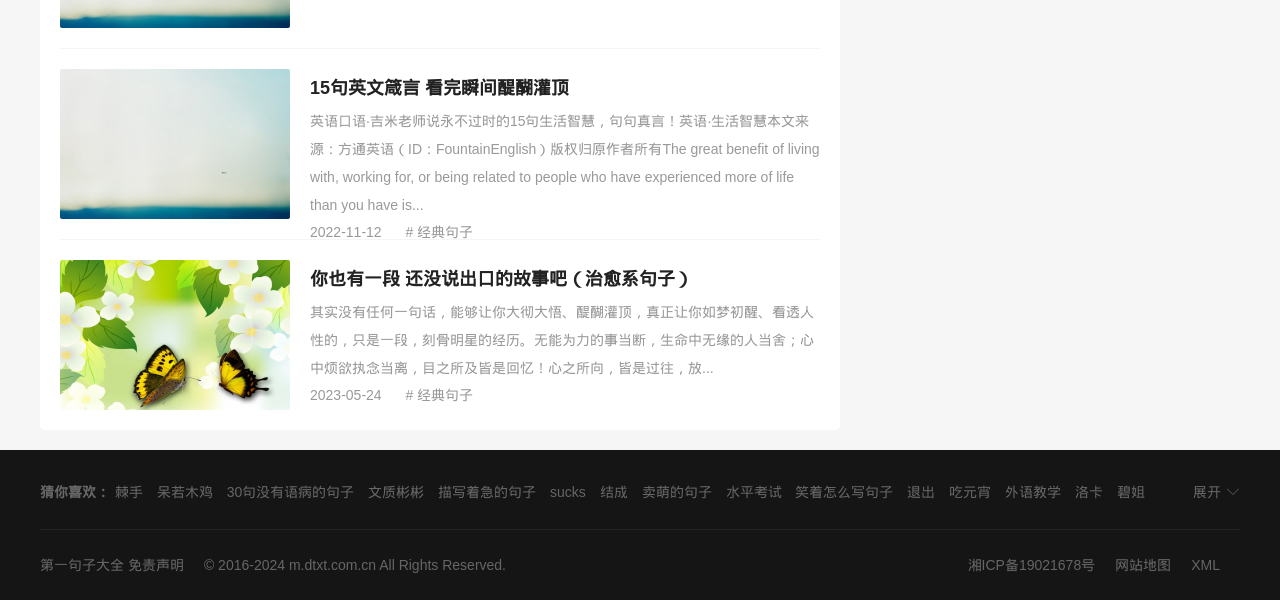Please specify the bounding box coordinates of the region to click in order to perform the following instruction: "Click on the 'HOME' link".

None